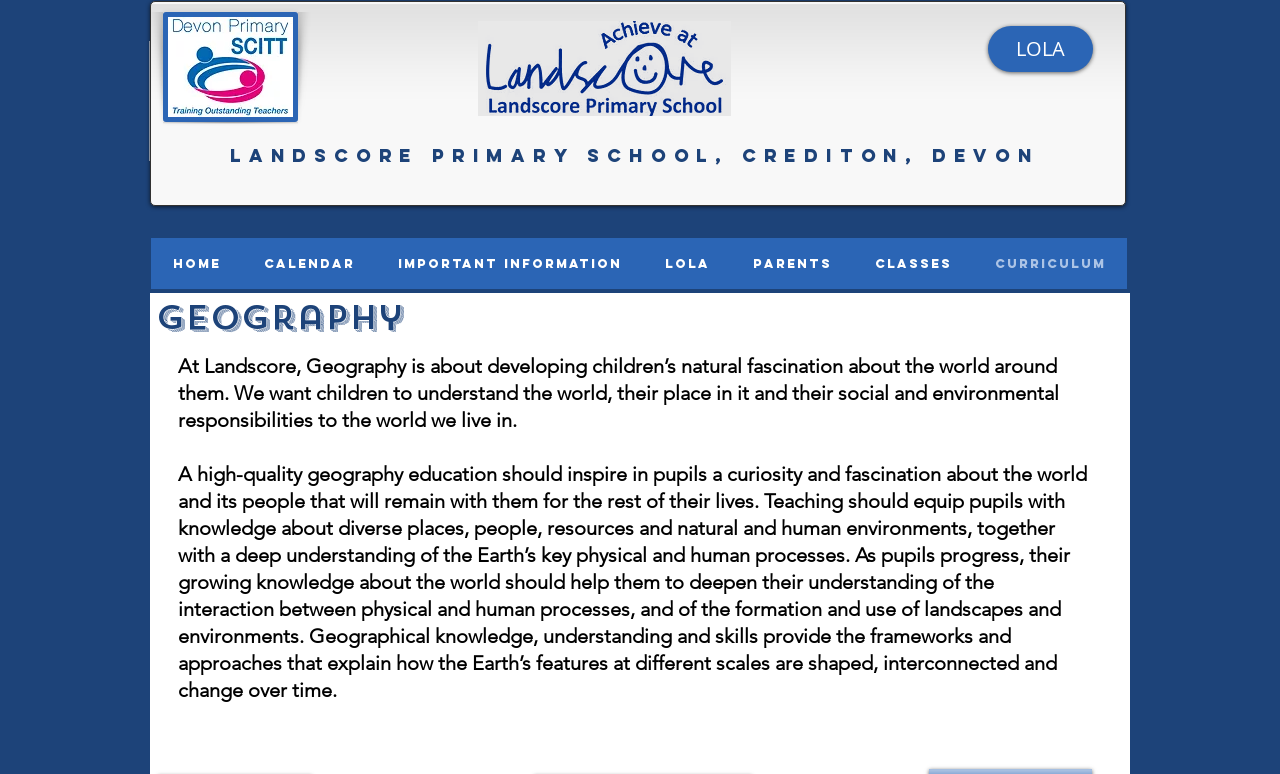Please identify the bounding box coordinates of where to click in order to follow the instruction: "Learn about IMPORTANT INFORMATION".

[0.294, 0.307, 0.502, 0.373]